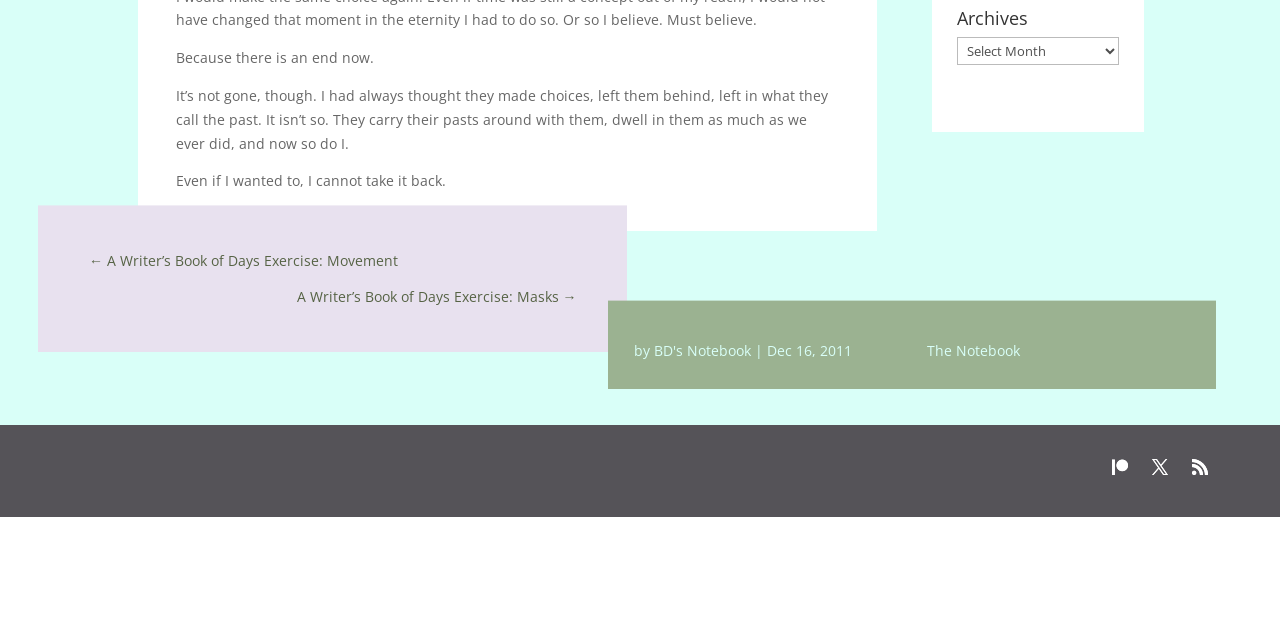From the webpage screenshot, predict the bounding box coordinates (top-left x, top-left y, bottom-right x, bottom-right y) for the UI element described here: The Notebook

[0.724, 0.533, 0.797, 0.563]